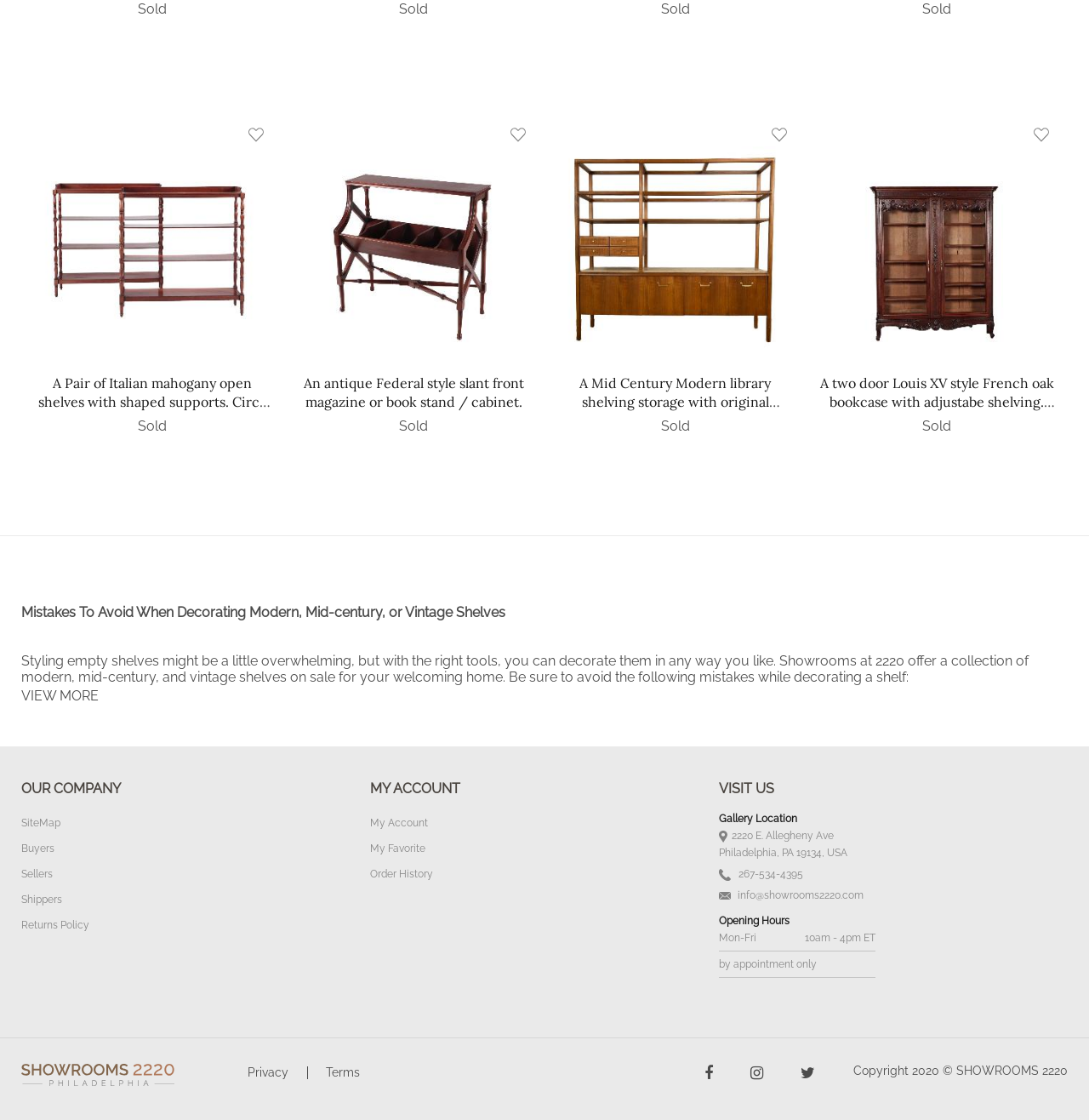Using the details in the image, give a detailed response to the question below:
What is the importance of balancing in shelf styling?

According to the webpage, balancing is important in shelf styling because it provides visual balance, and items on the shelves should not be too crowded or too far apart, and symmetry is required.